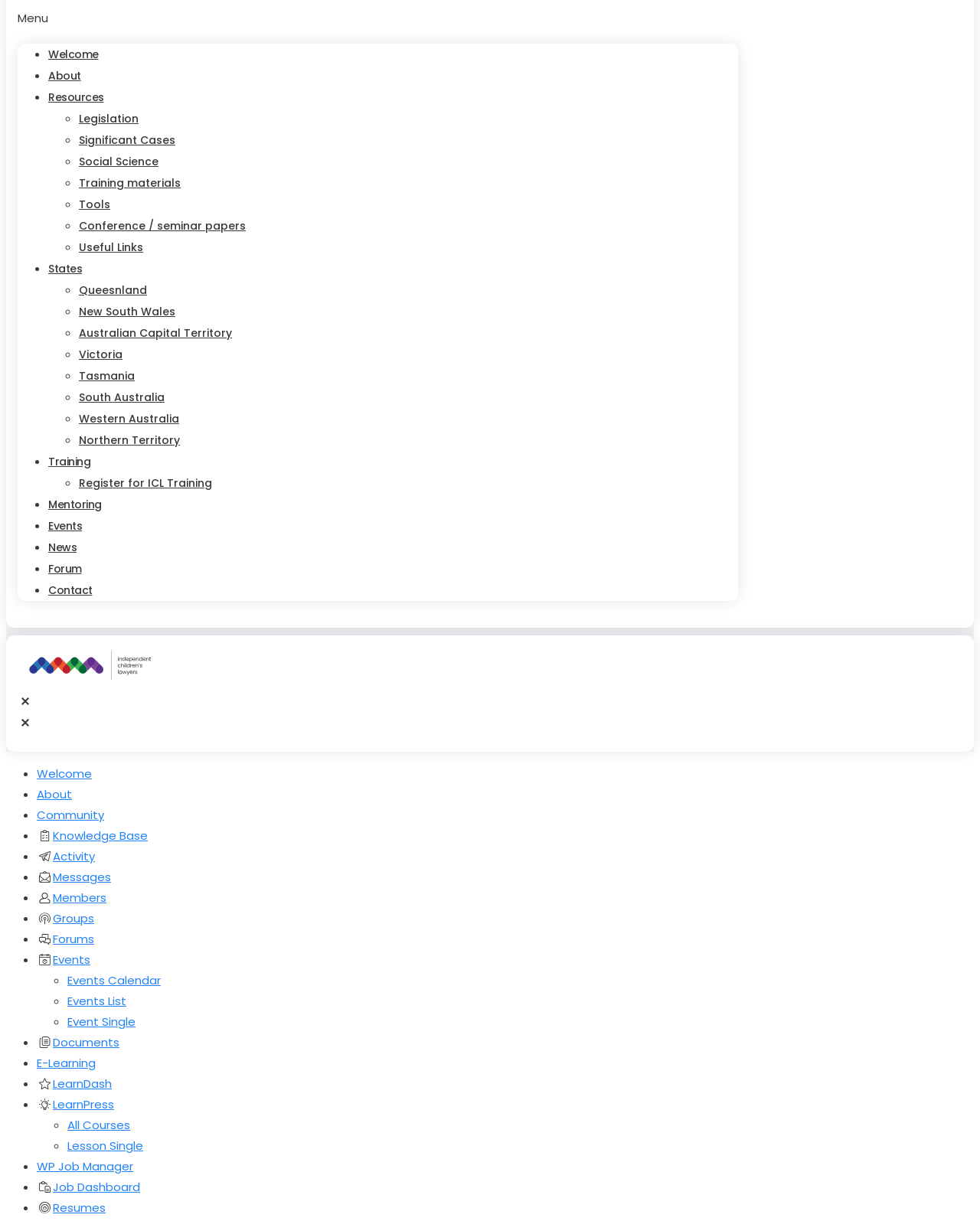Give a succinct answer to this question in a single word or phrase: 
What are the main categories listed on the webpage?

Welcome, About, Community, etc.